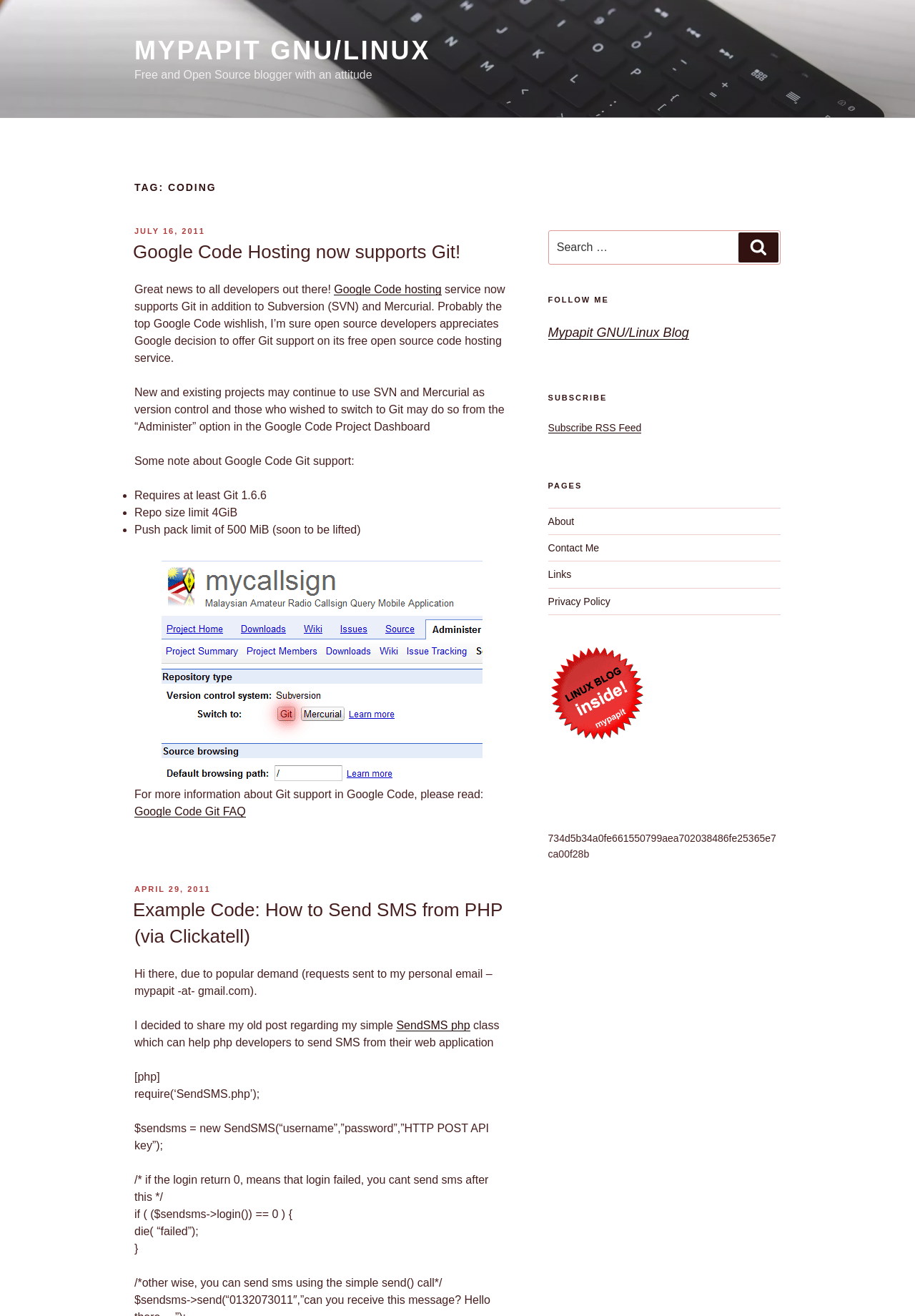What is the name of the blog?
Using the image as a reference, answer with just one word or a short phrase.

MYPAPIT GNU/Linux Blog